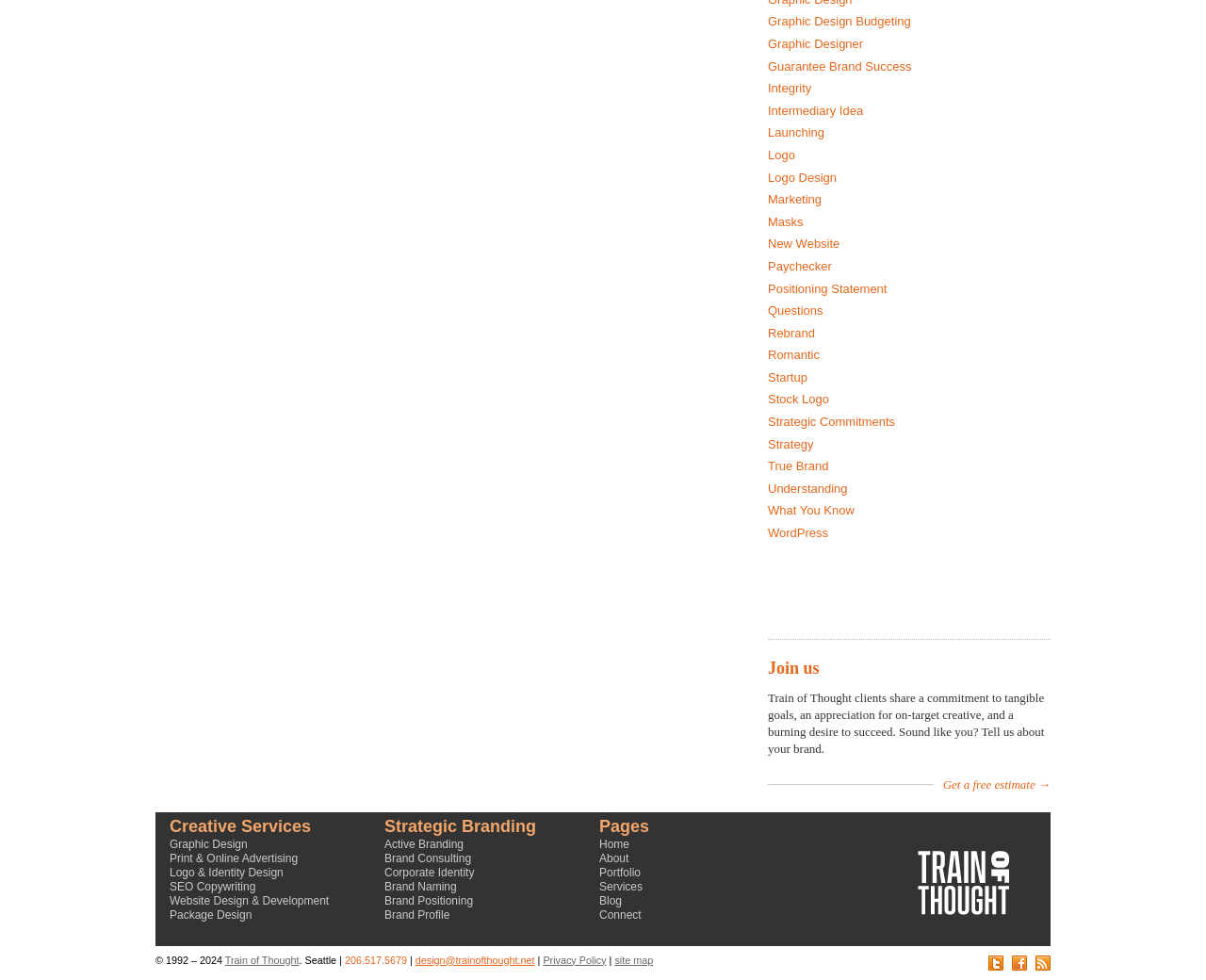Identify the bounding box coordinates for the region to click in order to carry out this instruction: "Visit the About page". Provide the coordinates using four float numbers between 0 and 1, formatted as [left, top, right, bottom].

[0.497, 0.869, 0.521, 0.882]